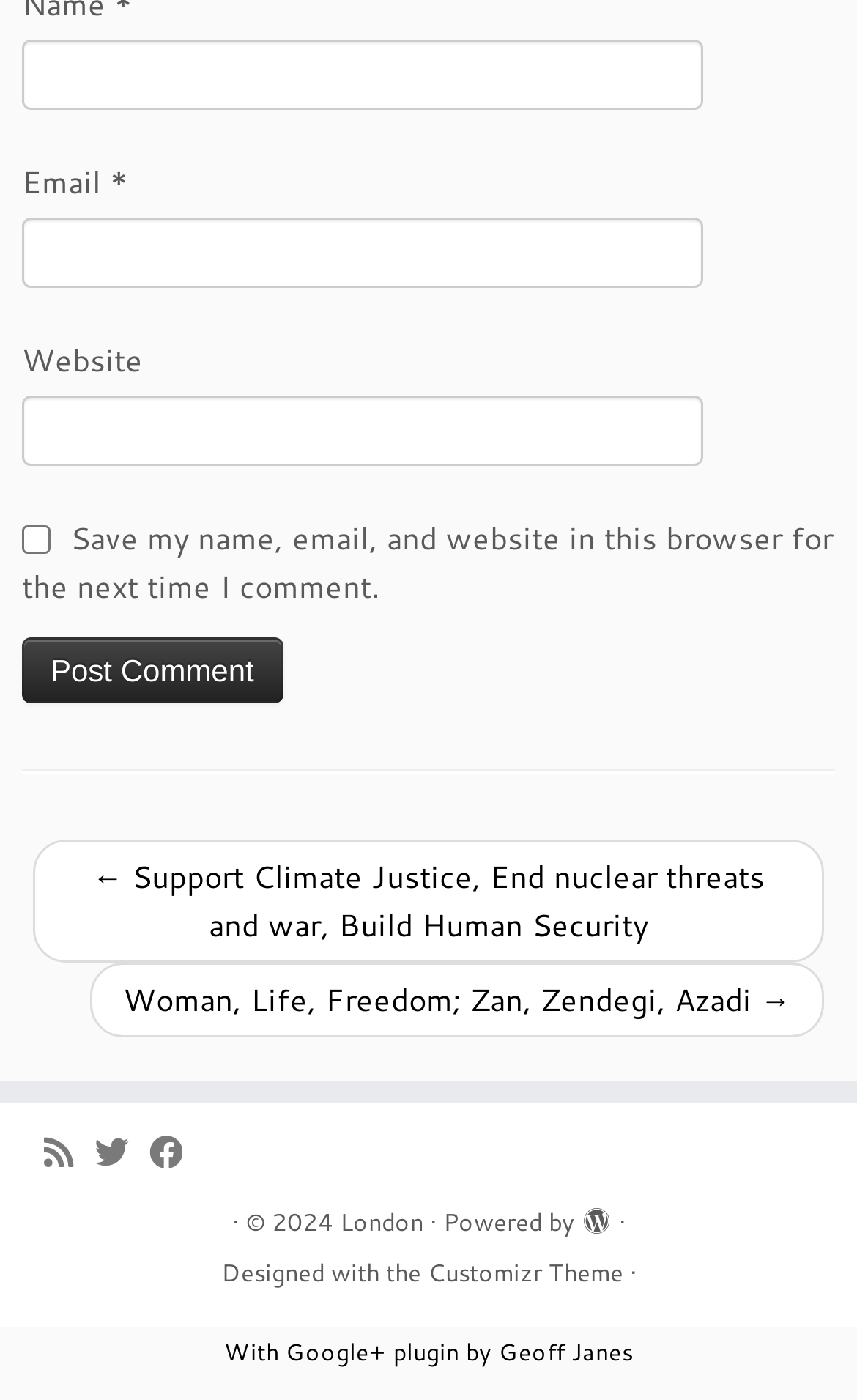Show the bounding box coordinates for the element that needs to be clicked to execute the following instruction: "Check the box to save your name, email, and website". Provide the coordinates in the form of four float numbers between 0 and 1, i.e., [left, top, right, bottom].

[0.026, 0.375, 0.059, 0.396]